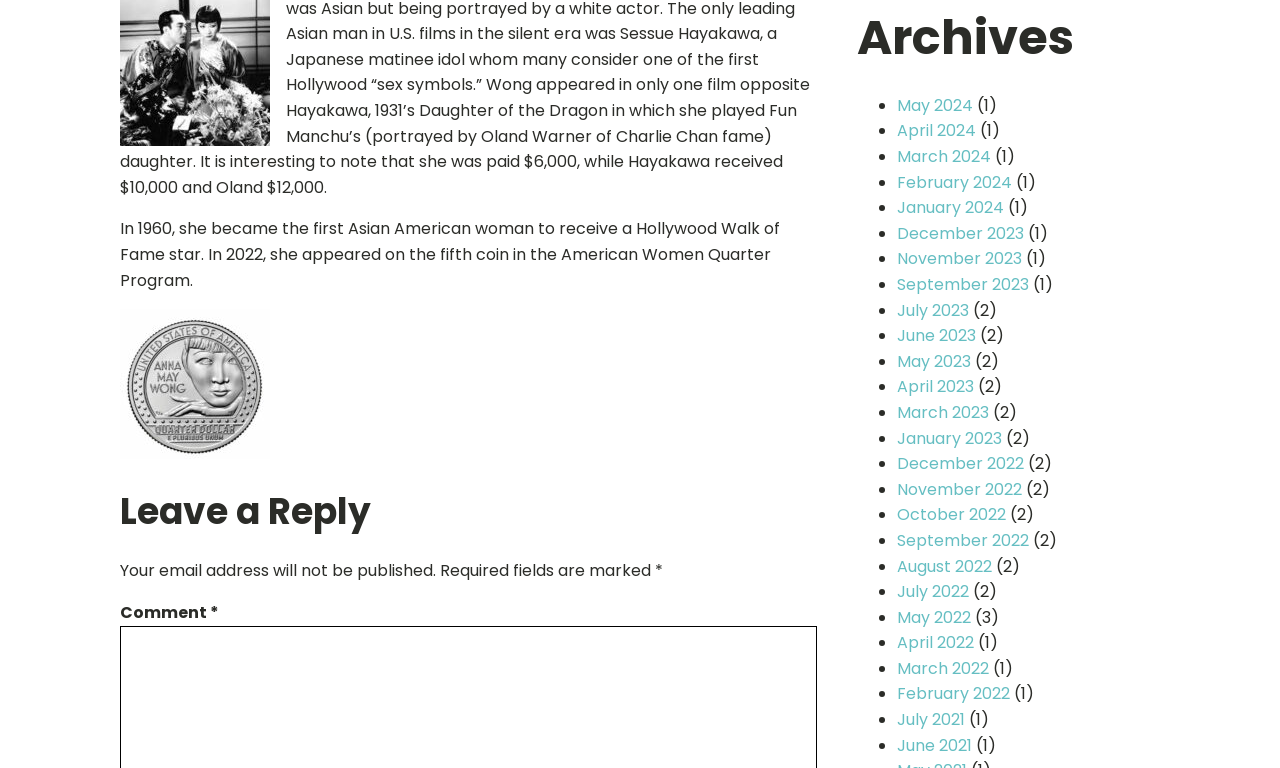Analyze the image and give a detailed response to the question:
How many comments are there on this webpage?

The webpage has a comment section, but there are no comments displayed. The section only shows the fields to leave a reply.